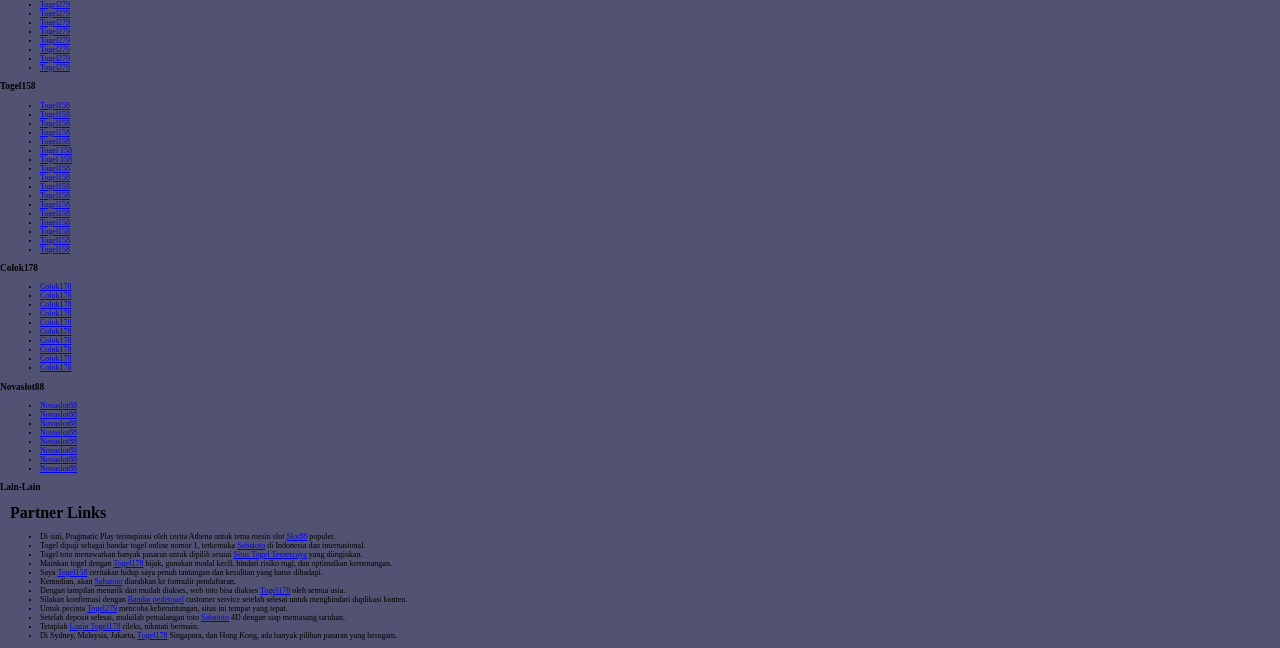Please identify the bounding box coordinates of the element that needs to be clicked to perform the following instruction: "Enter your name".

None